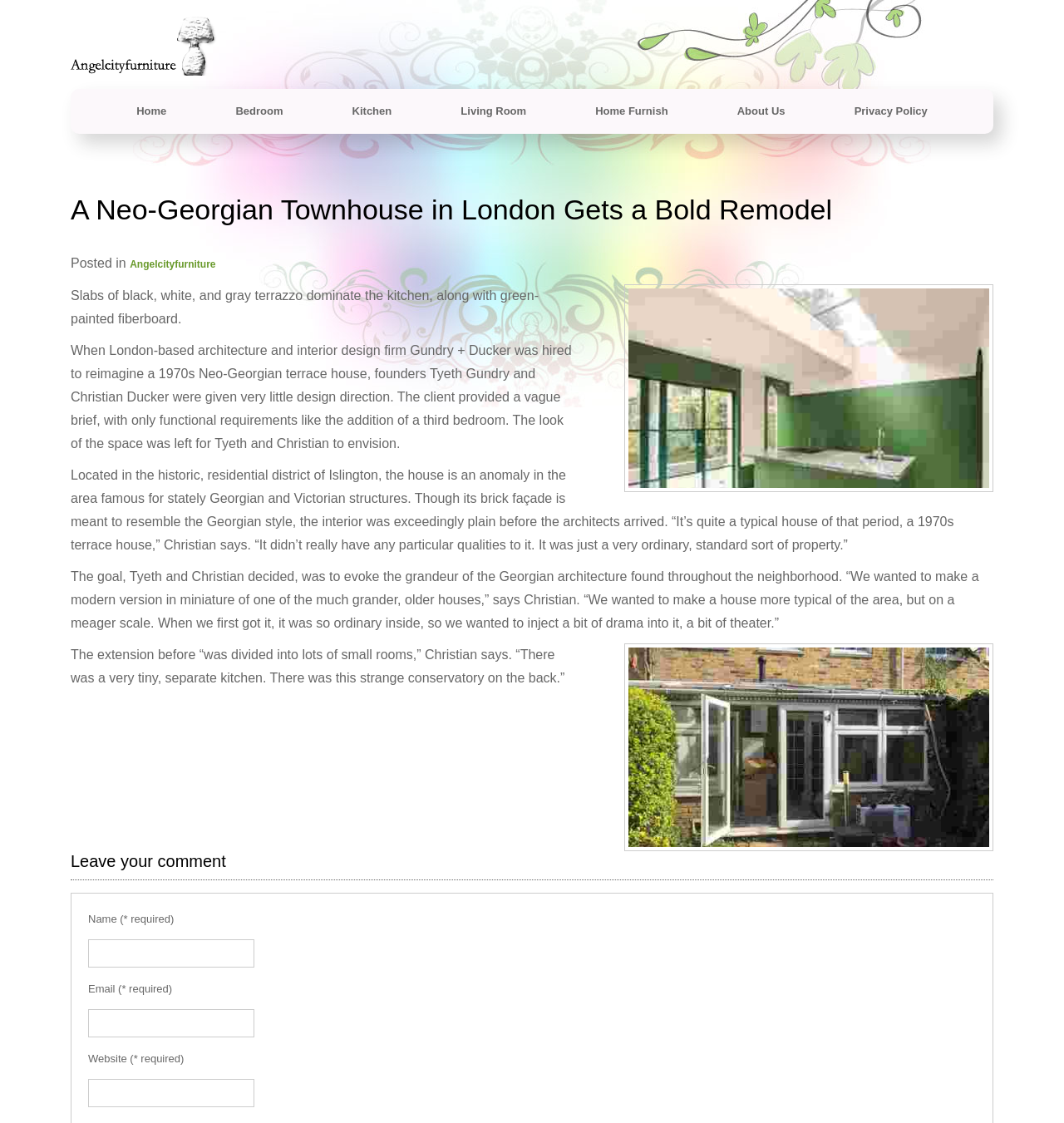What was the original layout of the extension?
Kindly offer a detailed explanation using the data available in the image.

The text states that the extension 'was divided into lots of small rooms' before the architects' renovation, which implies that the original layout was fragmented and compartmentalized.